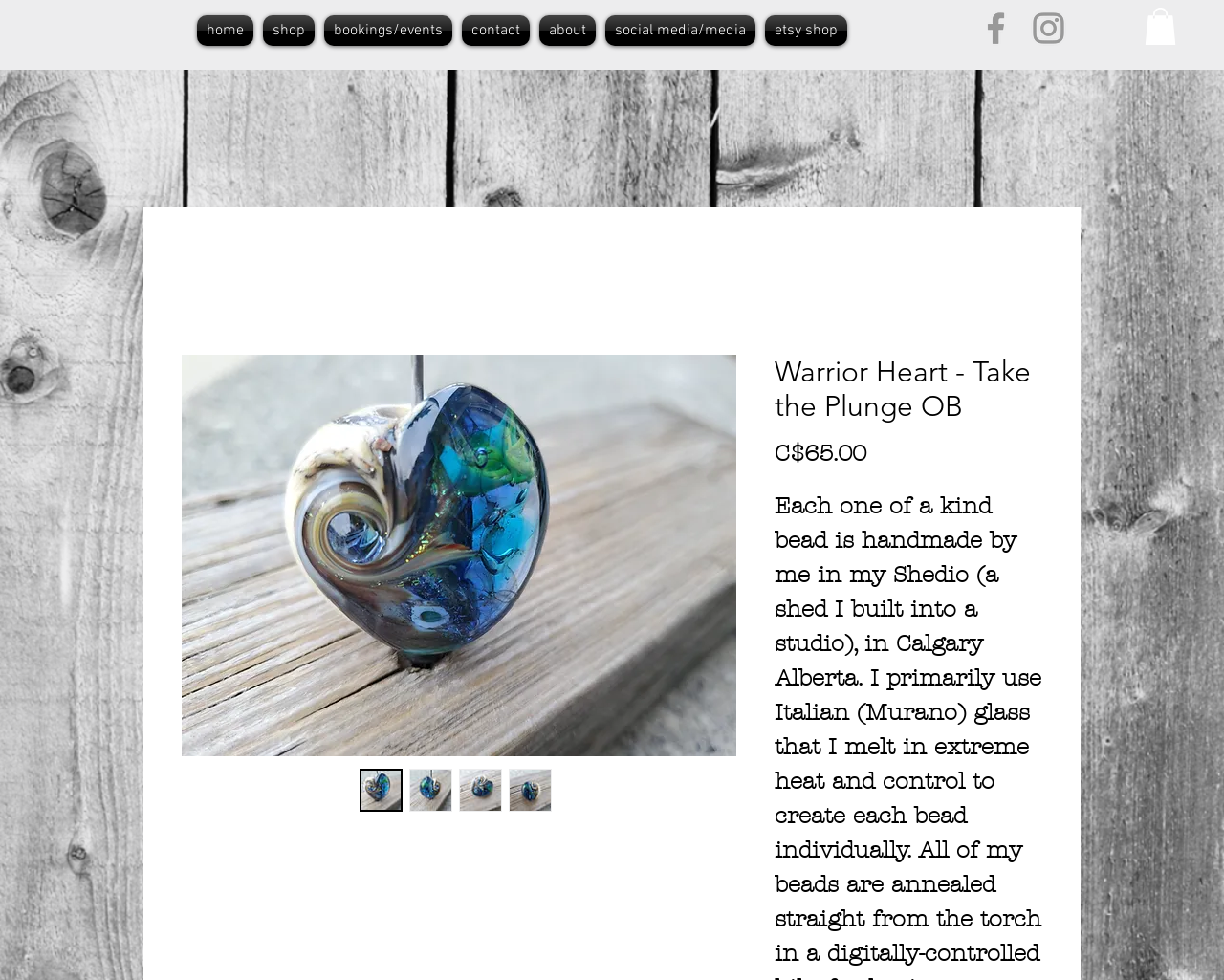Find the coordinates for the bounding box of the element with this description: "aria-label="Grey Facebook Icon"".

[0.797, 0.008, 0.83, 0.05]